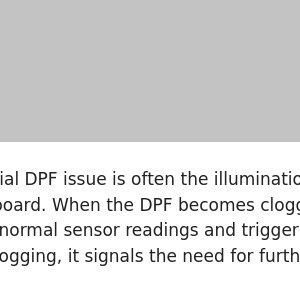Answer the following query concisely with a single word or phrase:
What should vehicle owners do when the CEL appears?

Investigate further